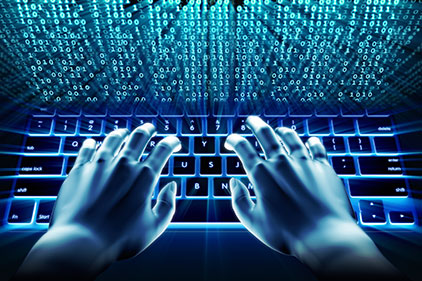What is the significance of skilled information security specialists? Refer to the image and provide a one-word or short phrase answer.

Safeguarding sensitive data